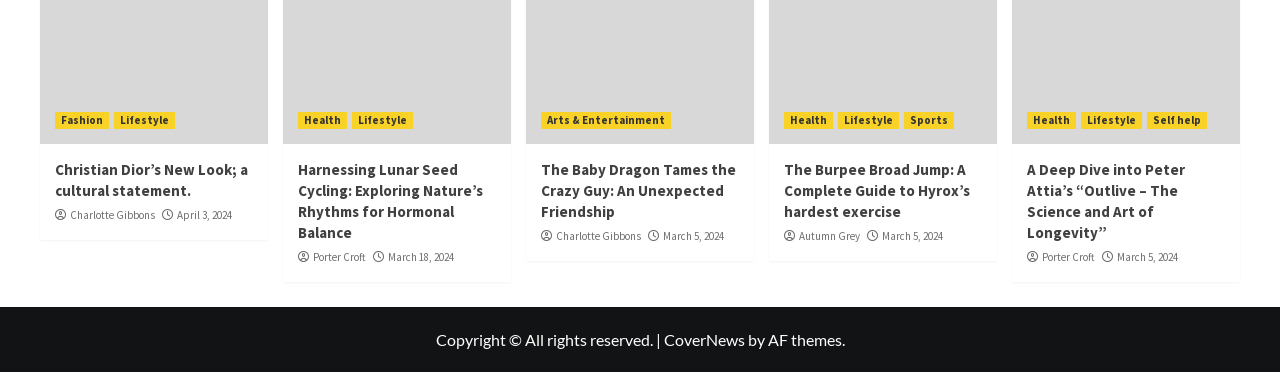Identify the bounding box coordinates of the part that should be clicked to carry out this instruction: "Open a support ticket".

None